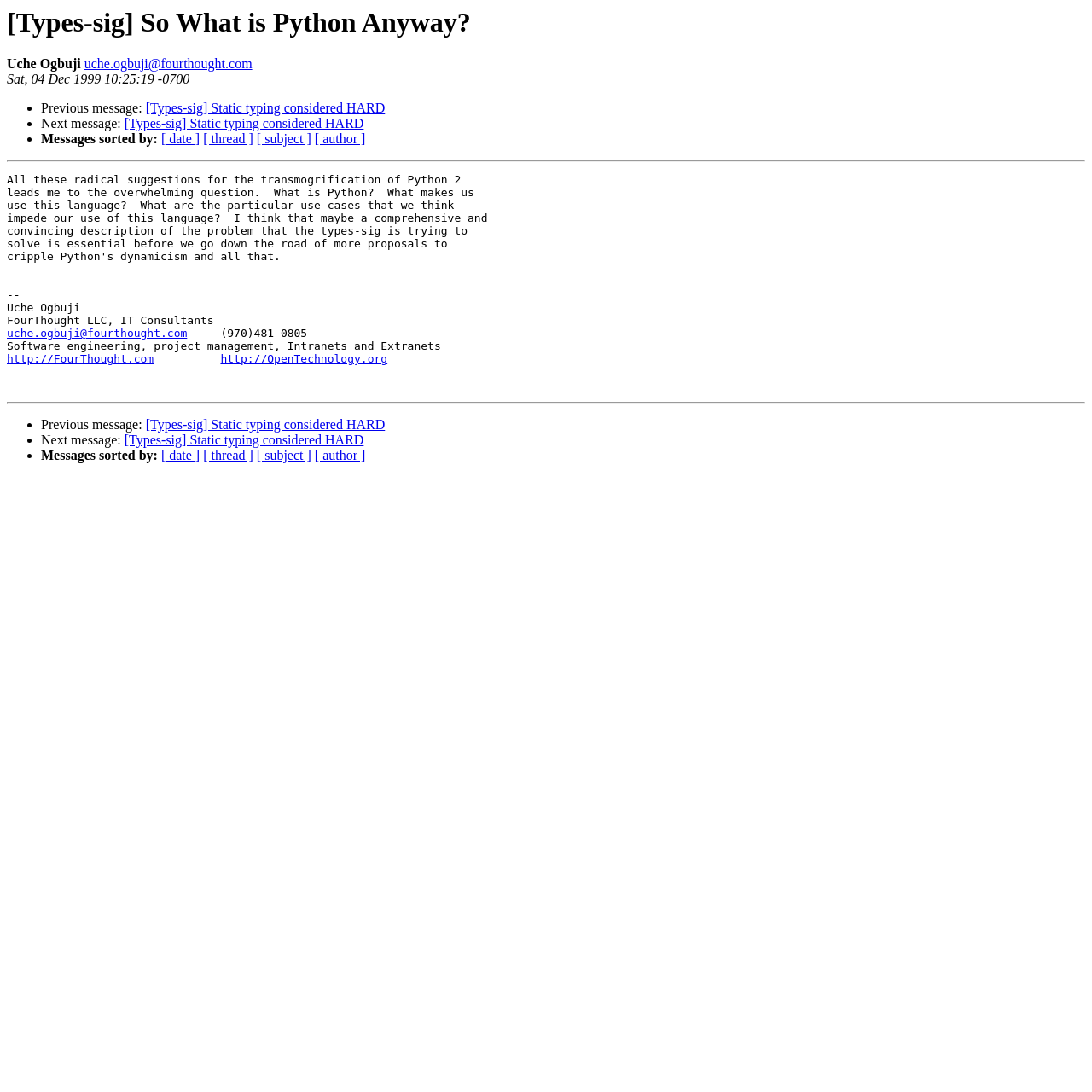Who is the author of this message? Examine the screenshot and reply using just one word or a brief phrase.

Uche Ogbuji